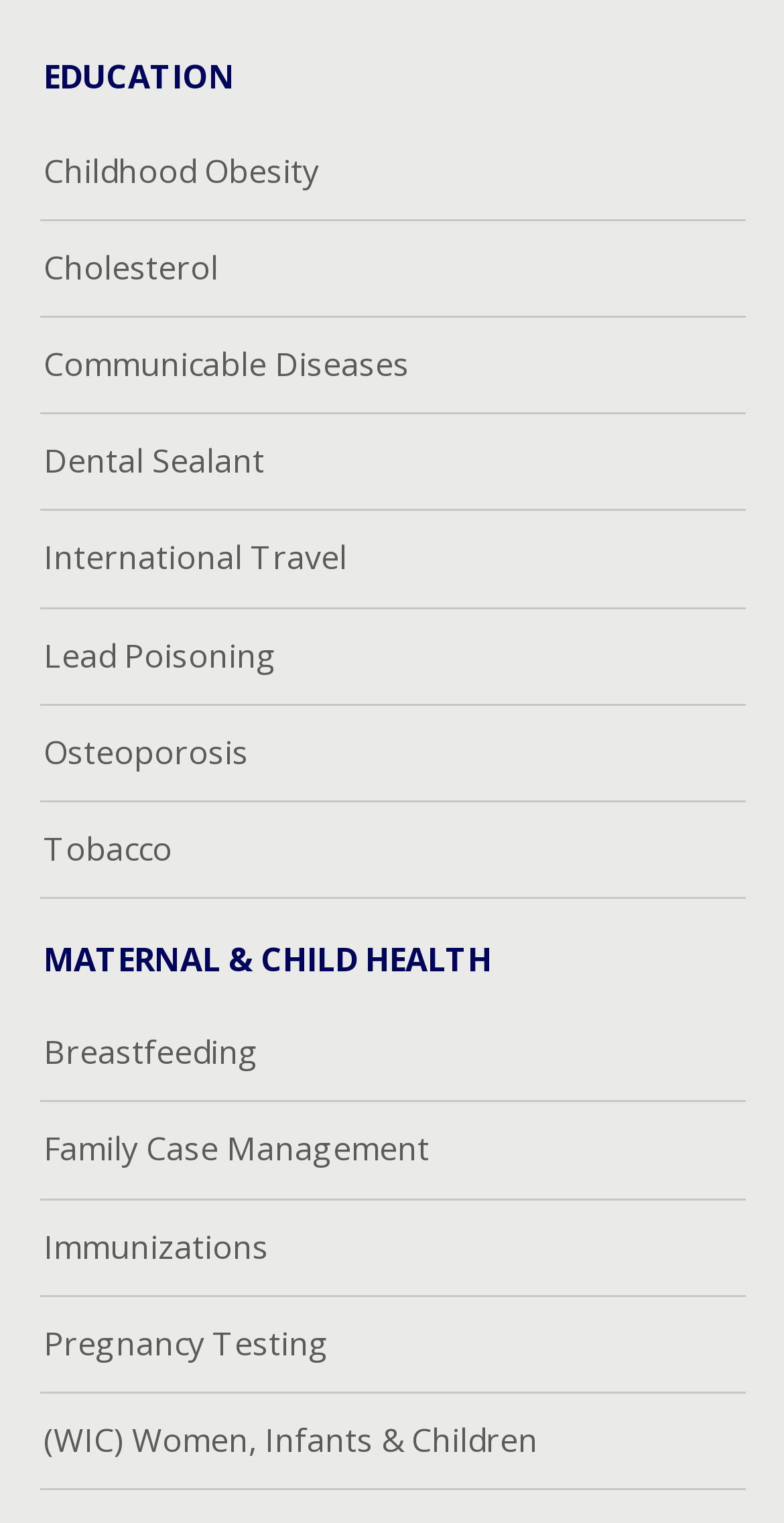Is 'Tobacco' listed above 'Breastfeeding'?
Using the details from the image, give an elaborate explanation to answer the question.

I compared the y1 and y2 coordinates of the links 'Tobacco' and 'Breastfeeding' and found that 'Tobacco' has a smaller y1 and y2 value, which means it is listed above 'Breastfeeding'.